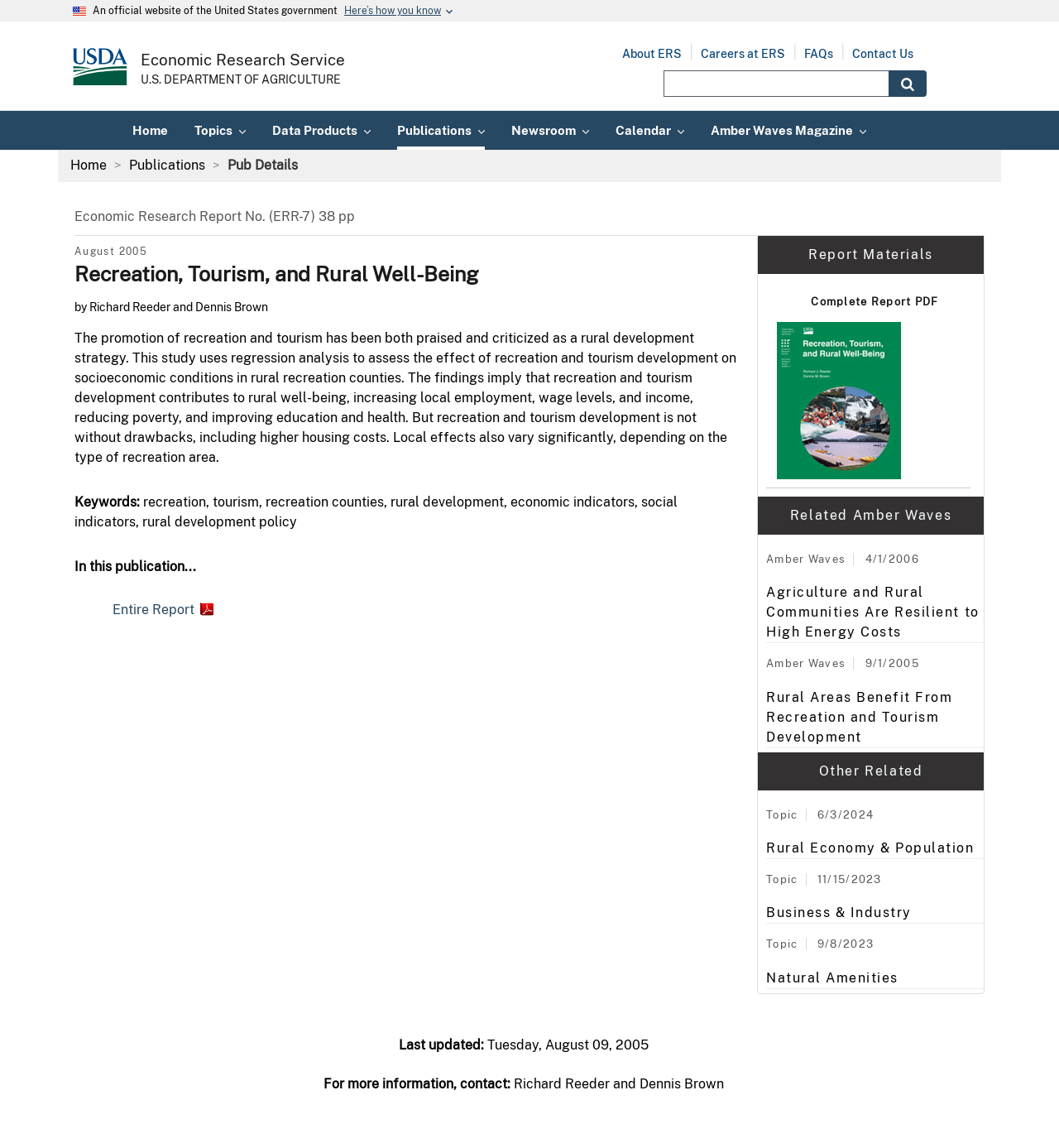Determine the bounding box coordinates for the area that should be clicked to carry out the following instruction: "Explore the topic of Rural Economy & Population".

[0.723, 0.73, 0.929, 0.748]